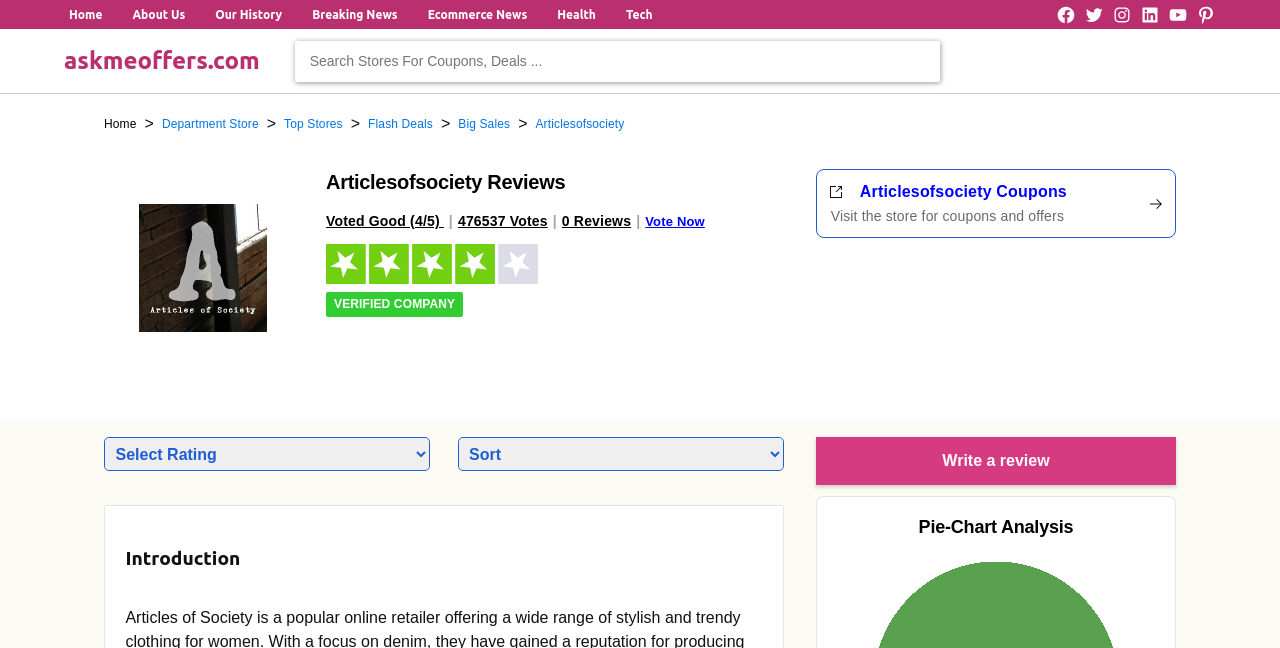Predict the bounding box of the UI element that fits this description: "Top Stores".

[0.222, 0.178, 0.268, 0.204]